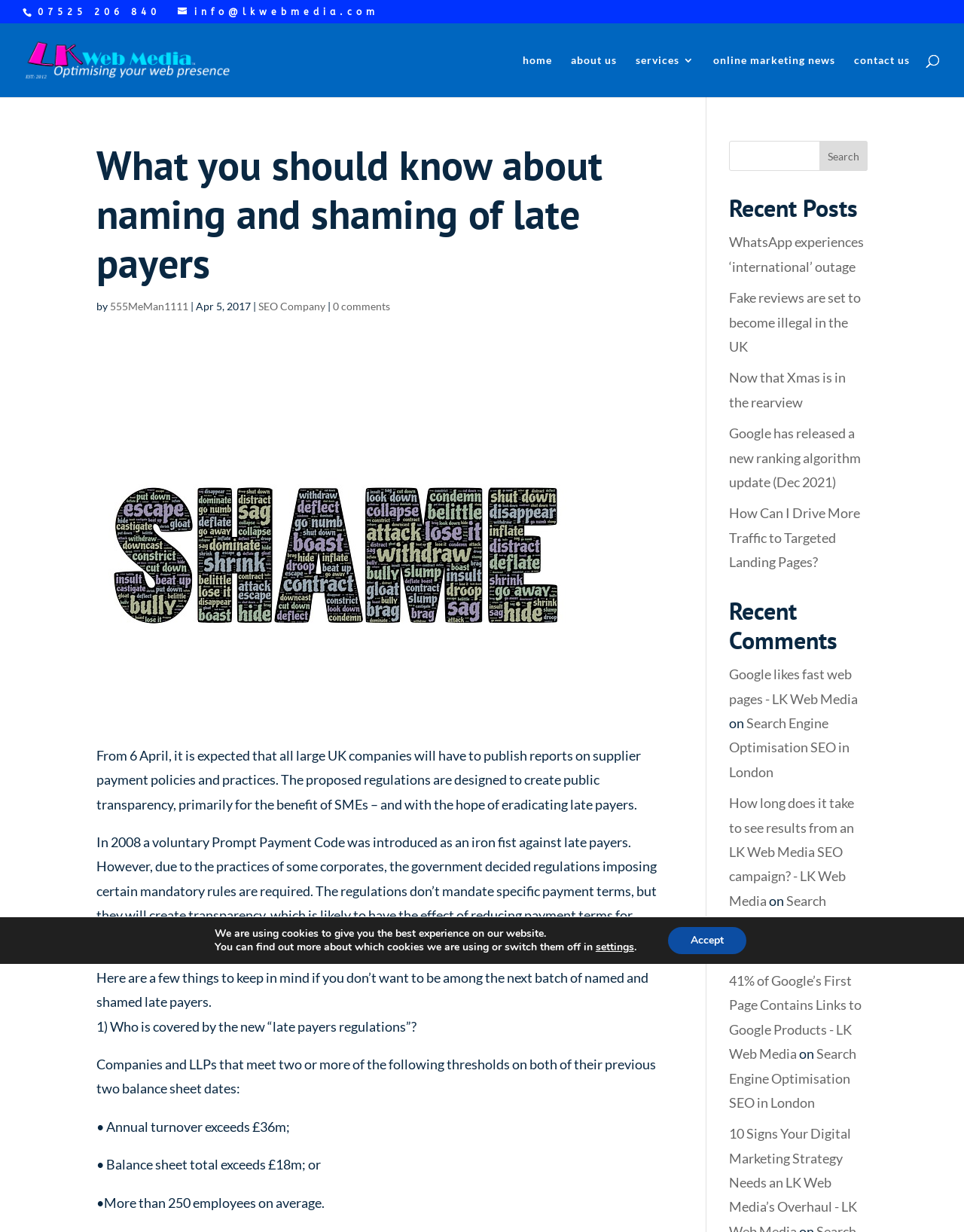Answer the question with a single word or phrase: 
What is the purpose of the search box at the top of the page?

to search the website